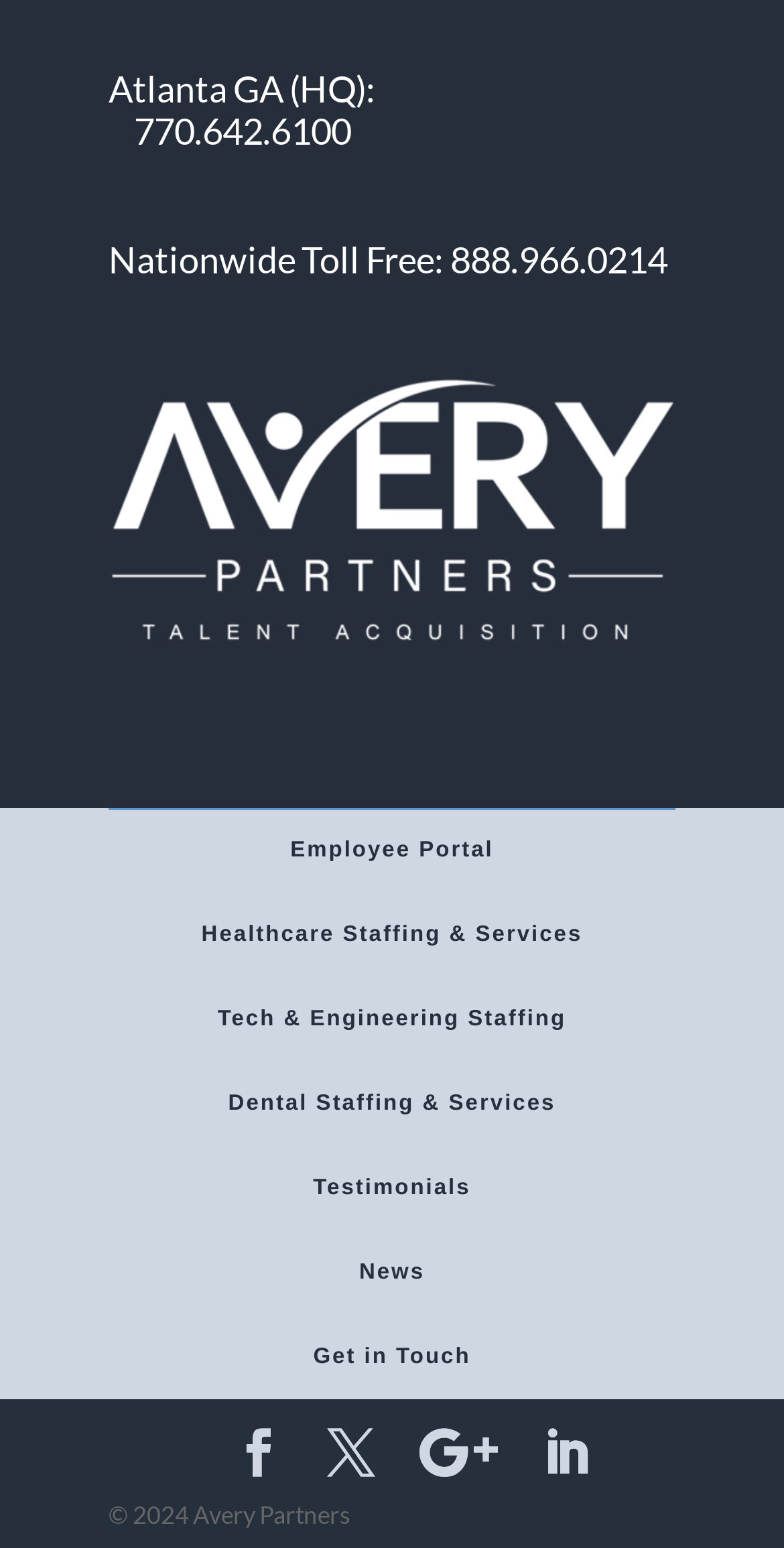Could you find the bounding box coordinates of the clickable area to complete this instruction: "Explore Healthcare Staffing & Services"?

[0.138, 0.577, 0.862, 0.631]